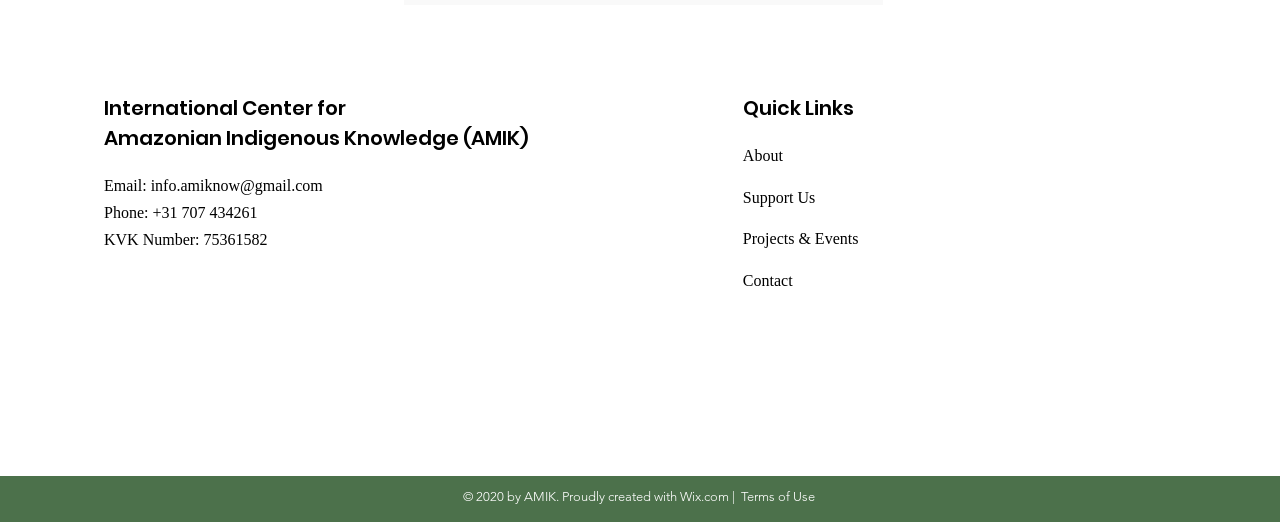Extract the bounding box of the UI element described as: "Terms of Use".

[0.579, 0.937, 0.636, 0.966]